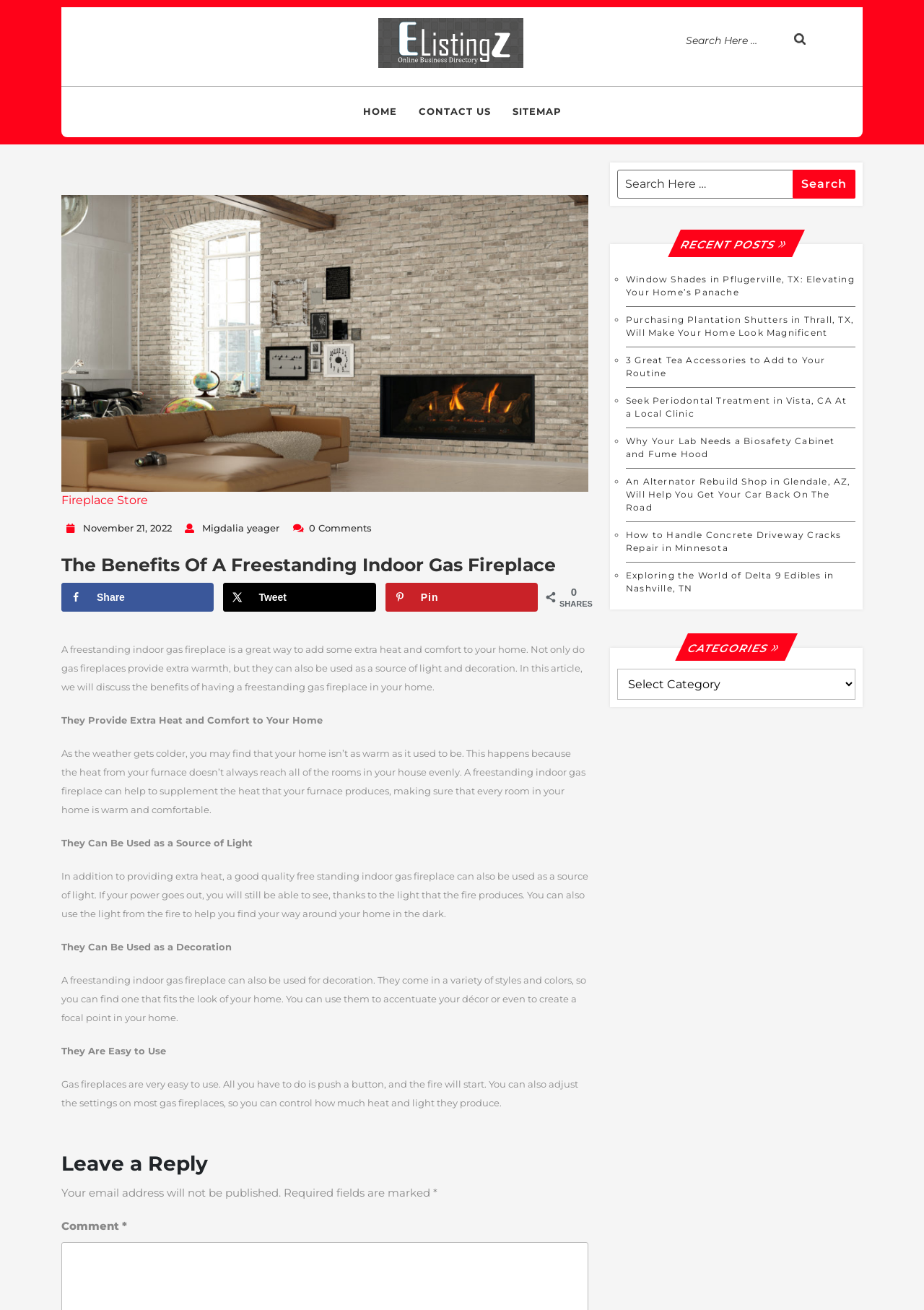Can you identify the bounding box coordinates of the clickable region needed to carry out this instruction: 'Leave a reply'? The coordinates should be four float numbers within the range of 0 to 1, stated as [left, top, right, bottom].

[0.066, 0.879, 0.637, 0.898]